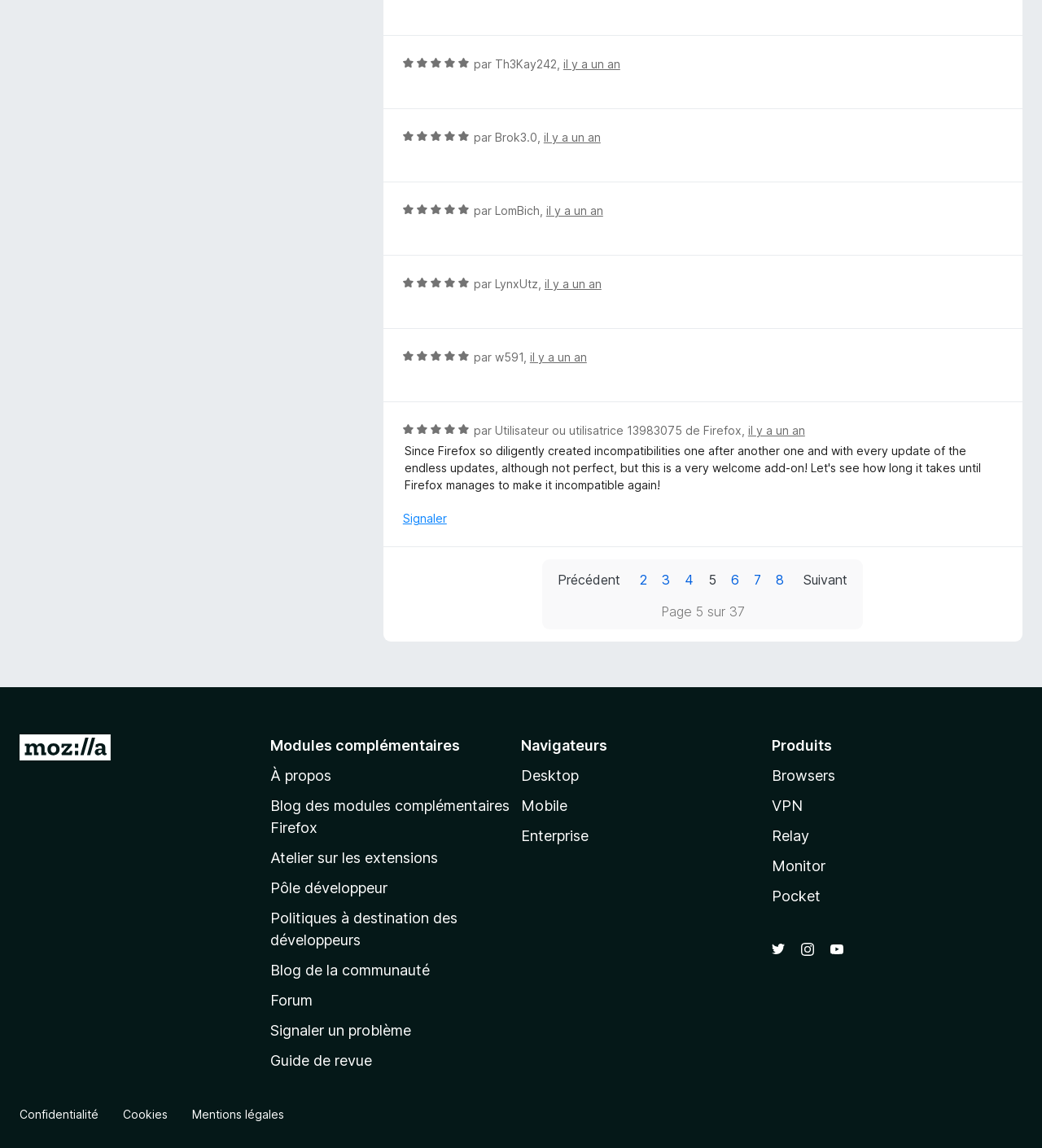Respond with a single word or phrase for the following question: 
How many reviews are shown on this page?

5